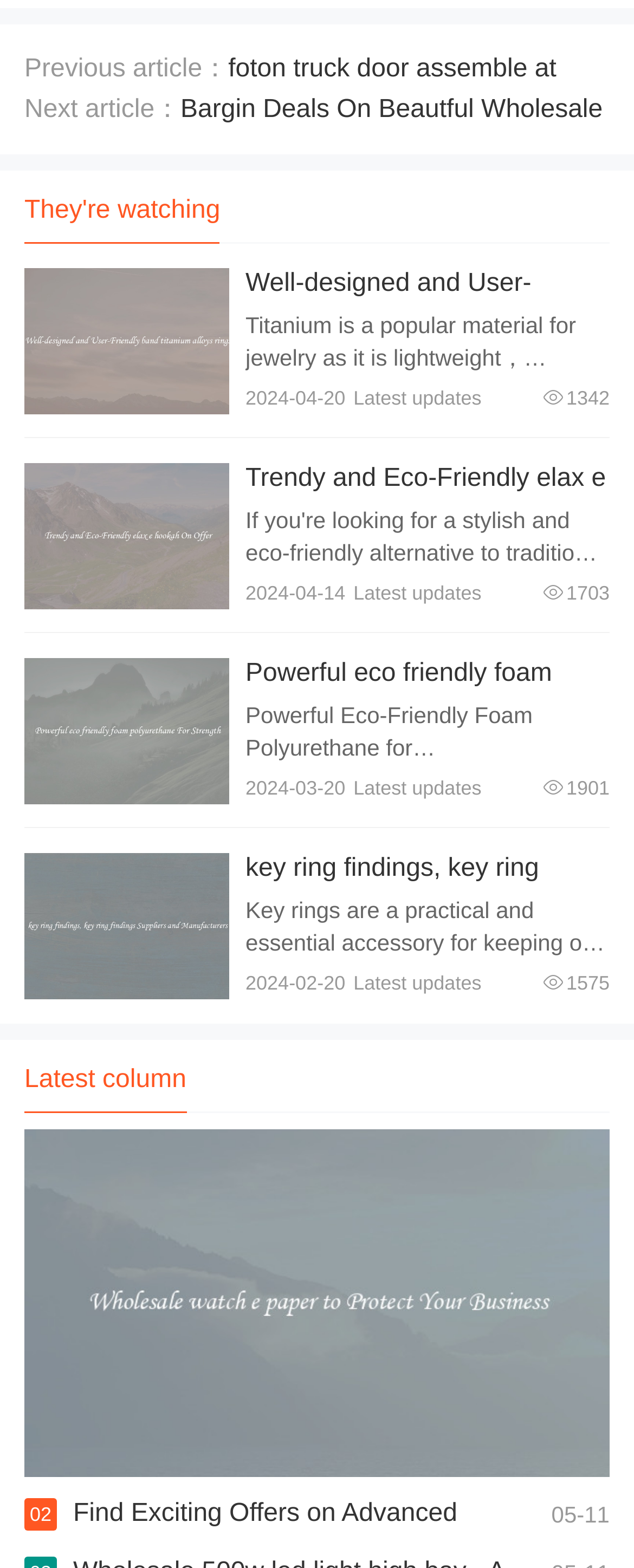Could you specify the bounding box coordinates for the clickable section to complete the following instruction: "Explore the What Paint Finish For Bathroom article"?

None